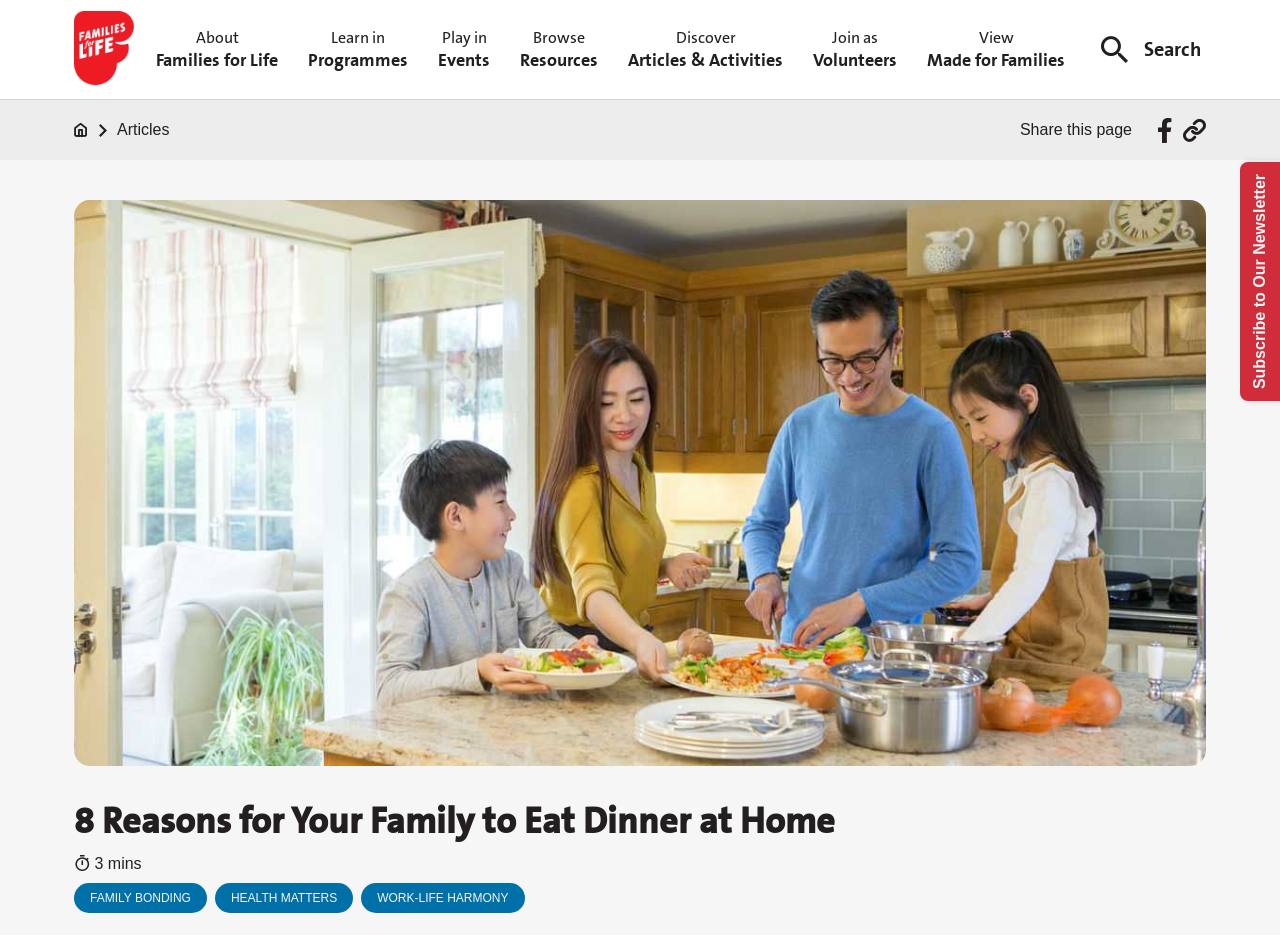Can you extract the headline from the webpage for me?

8 Reasons for Your Family to Eat Dinner at Home